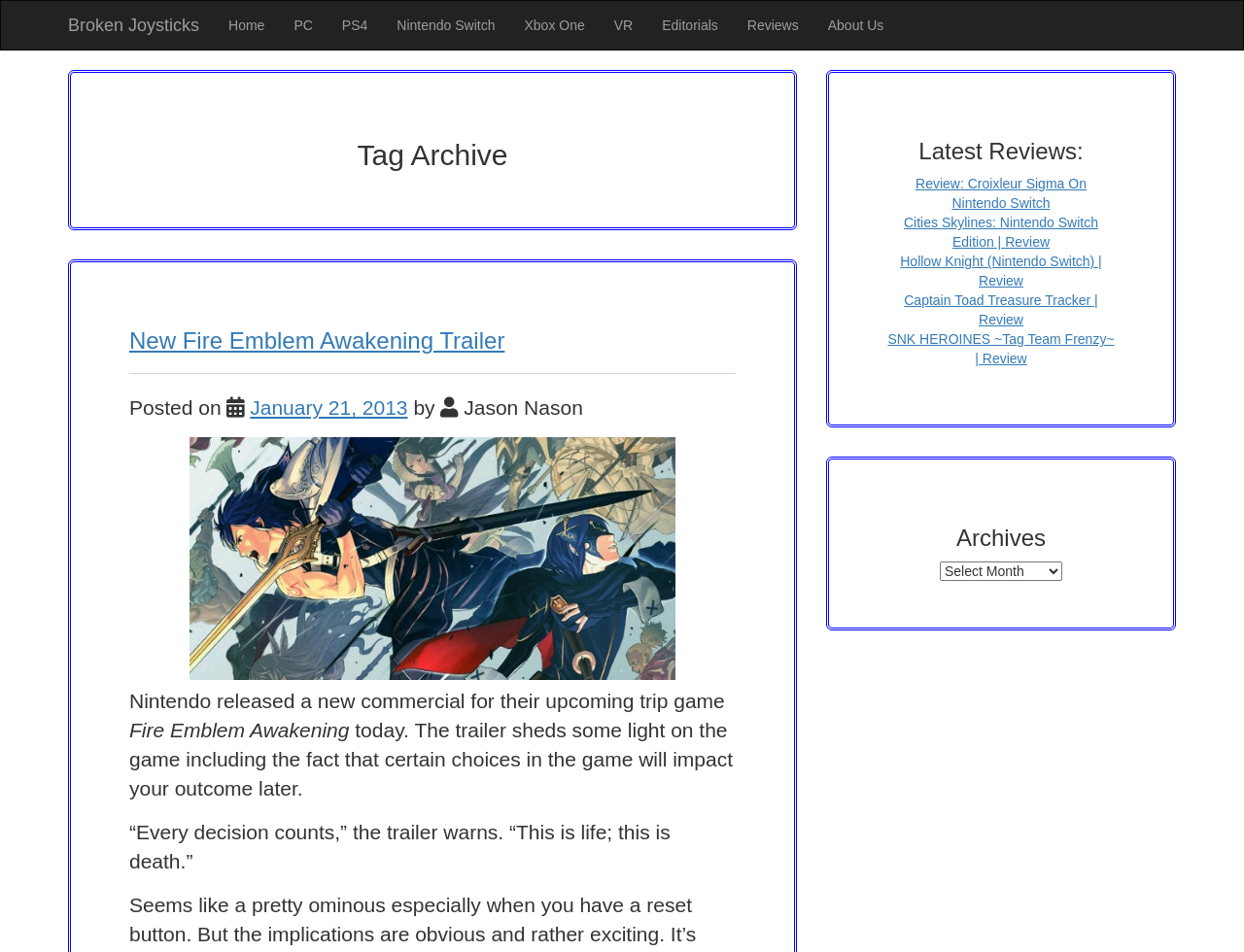Using the image as a reference, answer the following question in as much detail as possible:
What is the section below the 'Tag Archive' heading?

The section below the 'Tag Archive' heading can be found by looking at the headings on the webpage. Below the 'Tag Archive' heading, there is a section with a heading 'Latest Reviews:', which contains links to several reviews.